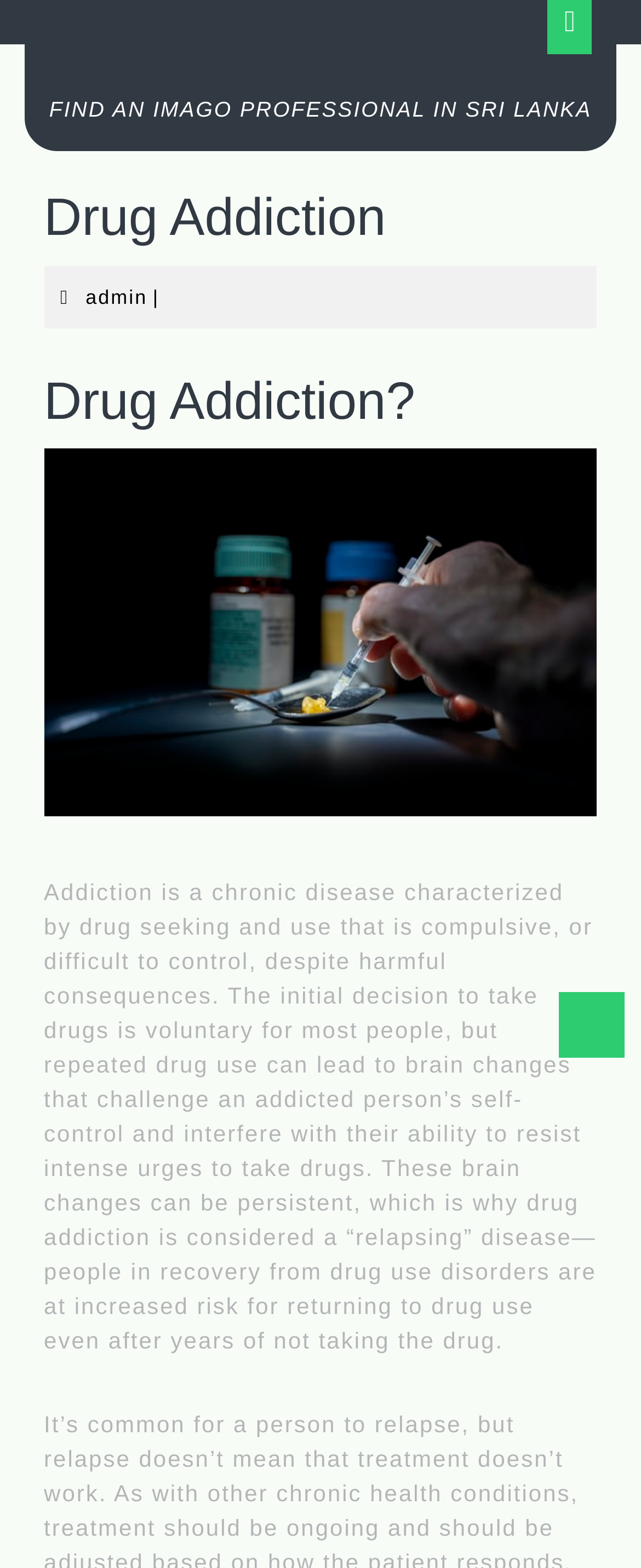Find the bounding box coordinates for the UI element whose description is: "adminadmin". The coordinates should be four float numbers between 0 and 1, in the format [left, top, right, bottom].

[0.134, 0.182, 0.23, 0.196]